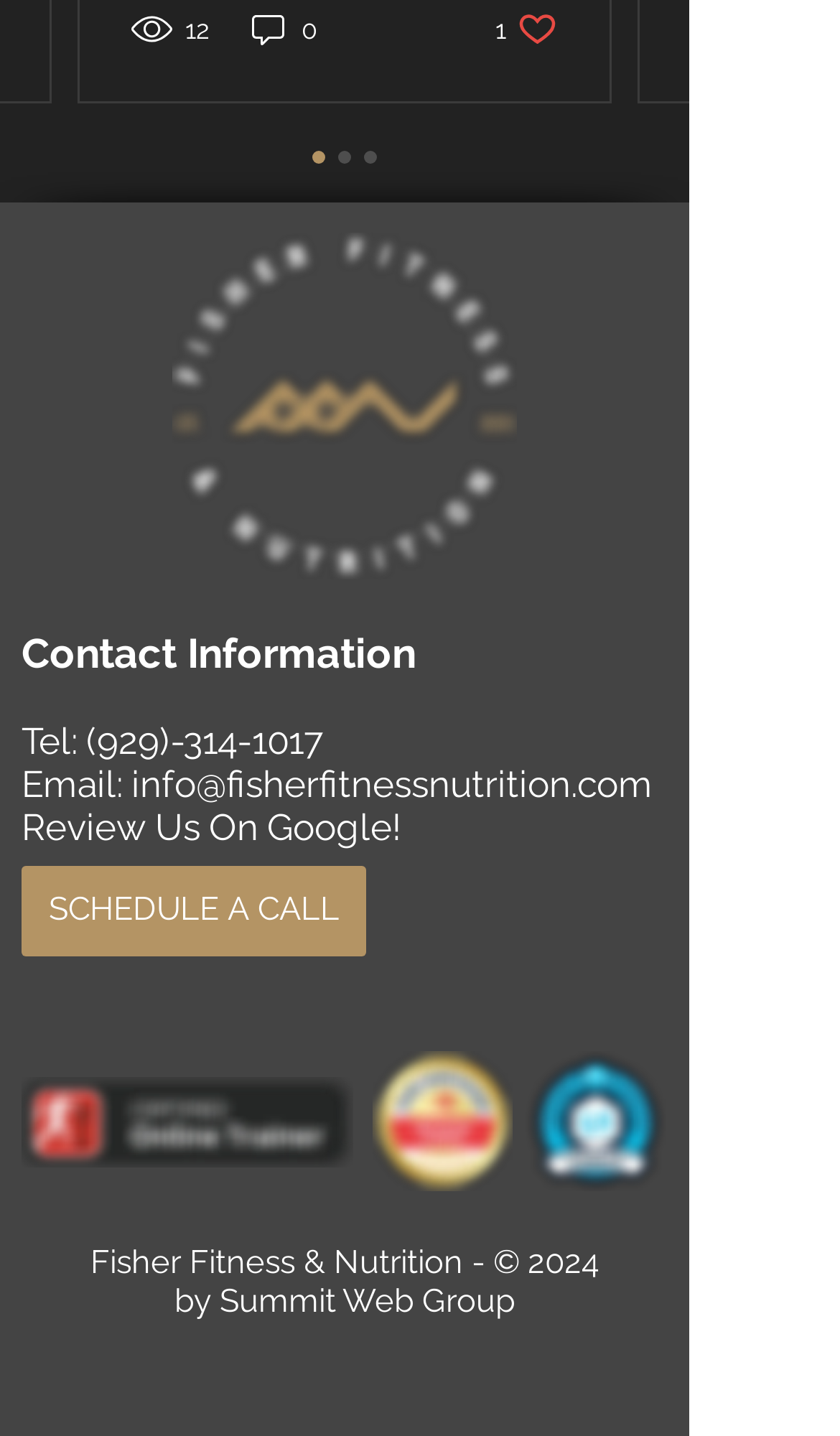What is the email address for contact?
Answer the question in as much detail as possible.

I found the email address in the Contact Information section, which is labeled as 'Email:'.